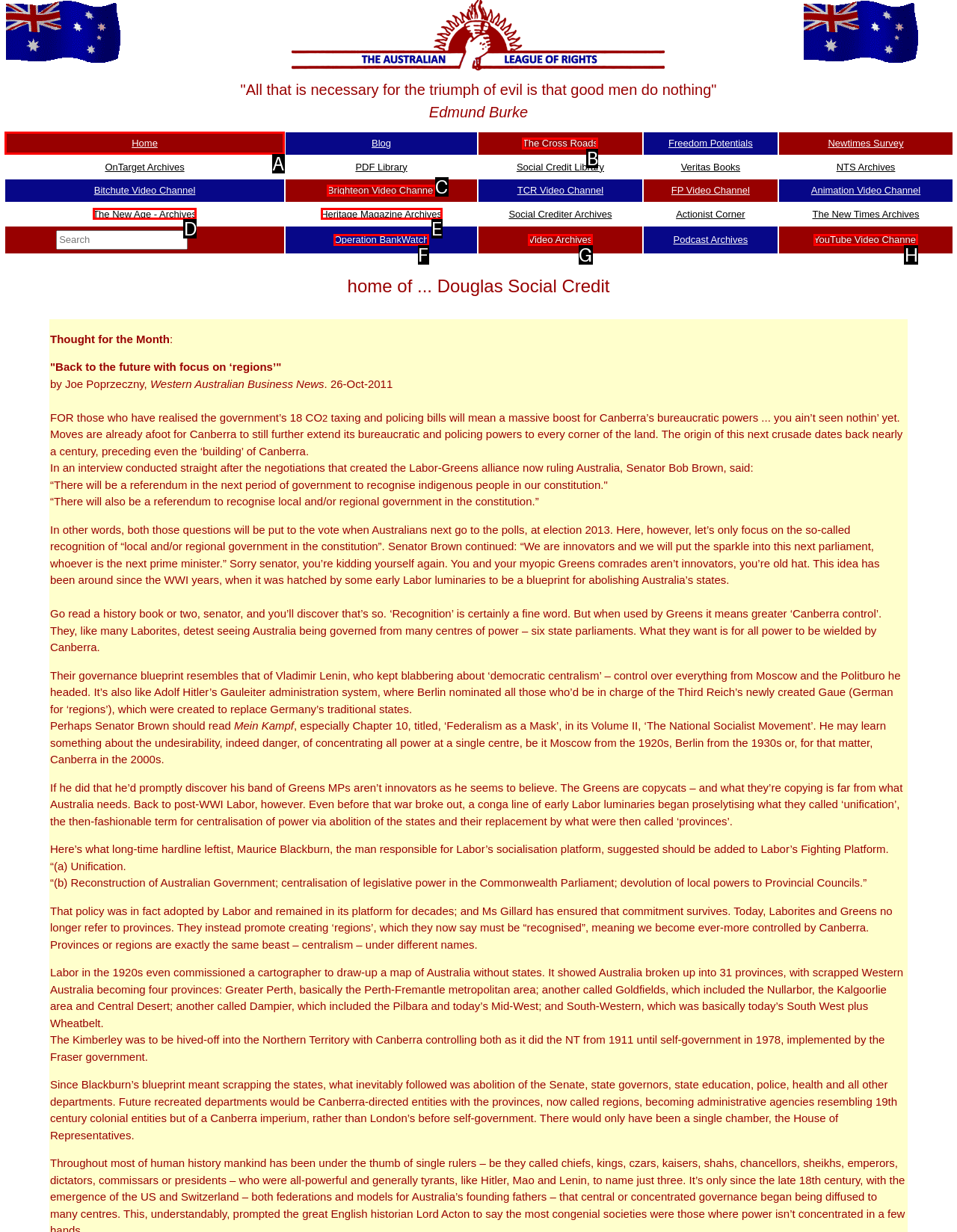Based on the task: Click on Home, which UI element should be clicked? Answer with the letter that corresponds to the correct option from the choices given.

A